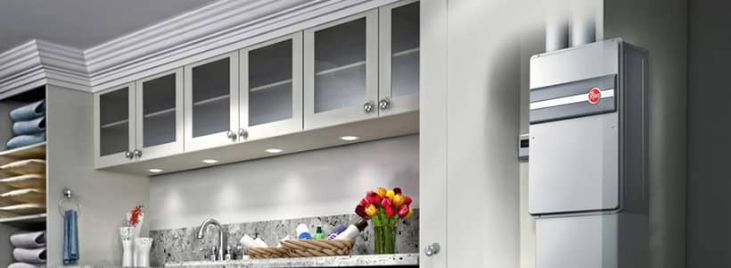Provide an in-depth description of the image.

The image showcases a modern kitchen space that features a sleek boiler installation, integral to efficient heating and hot water solutions. To the right, a compact boiler is mounted on the wall, demonstrating the cutting-edge technology utilized by Triton Home Service for reliable home heating. The kitchen is beautifully designed with light cabinetry and glass-fronted cupboards that offer a clean and organized appearance. Below the cabinets, warm lighting illuminates a countertop adorned with a tasteful arrangement of colorful flowers, adding a touch of vibrancy to the setting. This visual not only emphasizes Triton Home Service’s commitment to maintaining and installing heating systems but also enhances the overall aesthetics of the home environment, reflecting a harmonious blend of functionality and style.